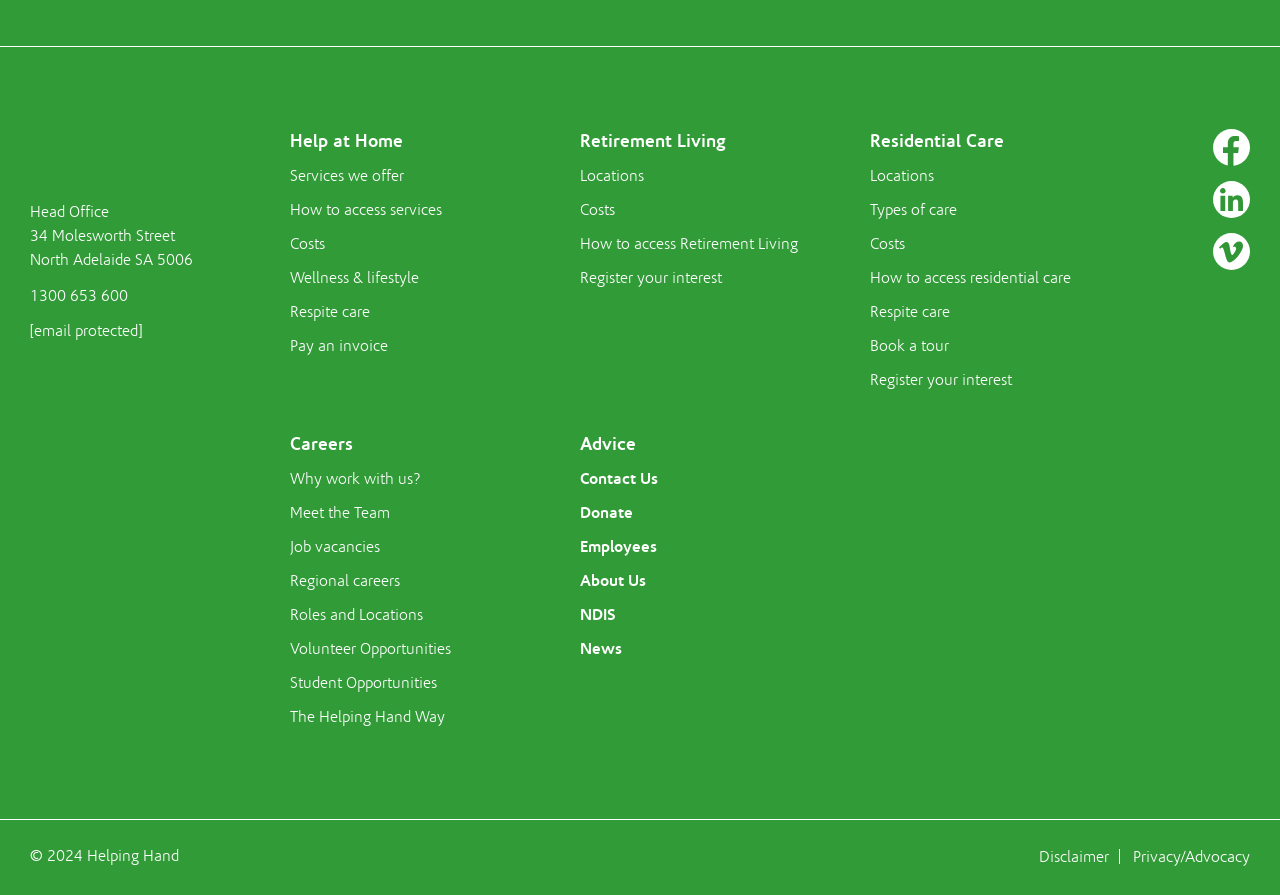Determine the bounding box coordinates of the region to click in order to accomplish the following instruction: "Check 'Facebook' social media". Provide the coordinates as four float numbers between 0 and 1, specifically [left, top, right, bottom].

[0.948, 0.144, 0.977, 0.185]